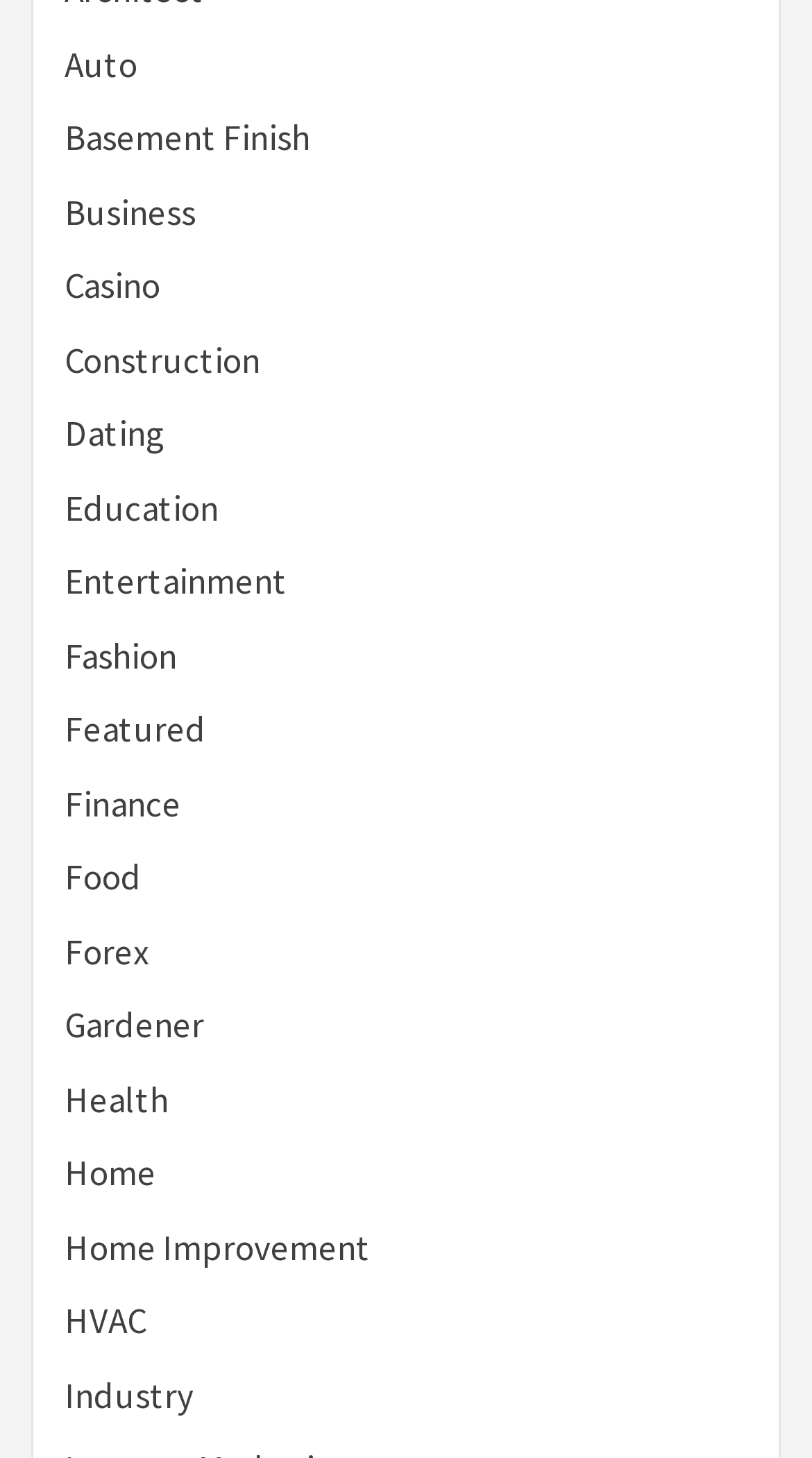Provide a one-word or one-phrase answer to the question:
What is the first category listed?

Auto